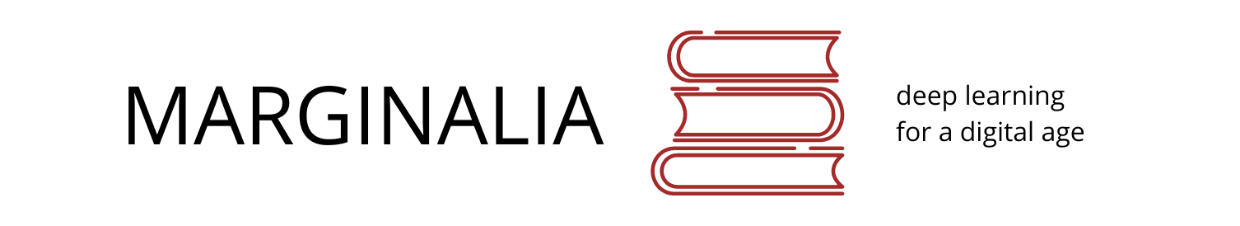What is the focus of 'The Marginalia Review of Books'?
Based on the image, give a concise answer in the form of a single word or short phrase.

literary exploration and contemporary analysis